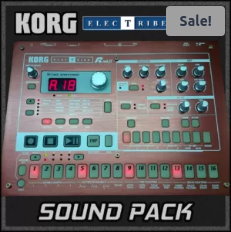Use a single word or phrase to answer this question: 
What is the purpose of the 'SOUND PACK' text?

For music producers and sound designers